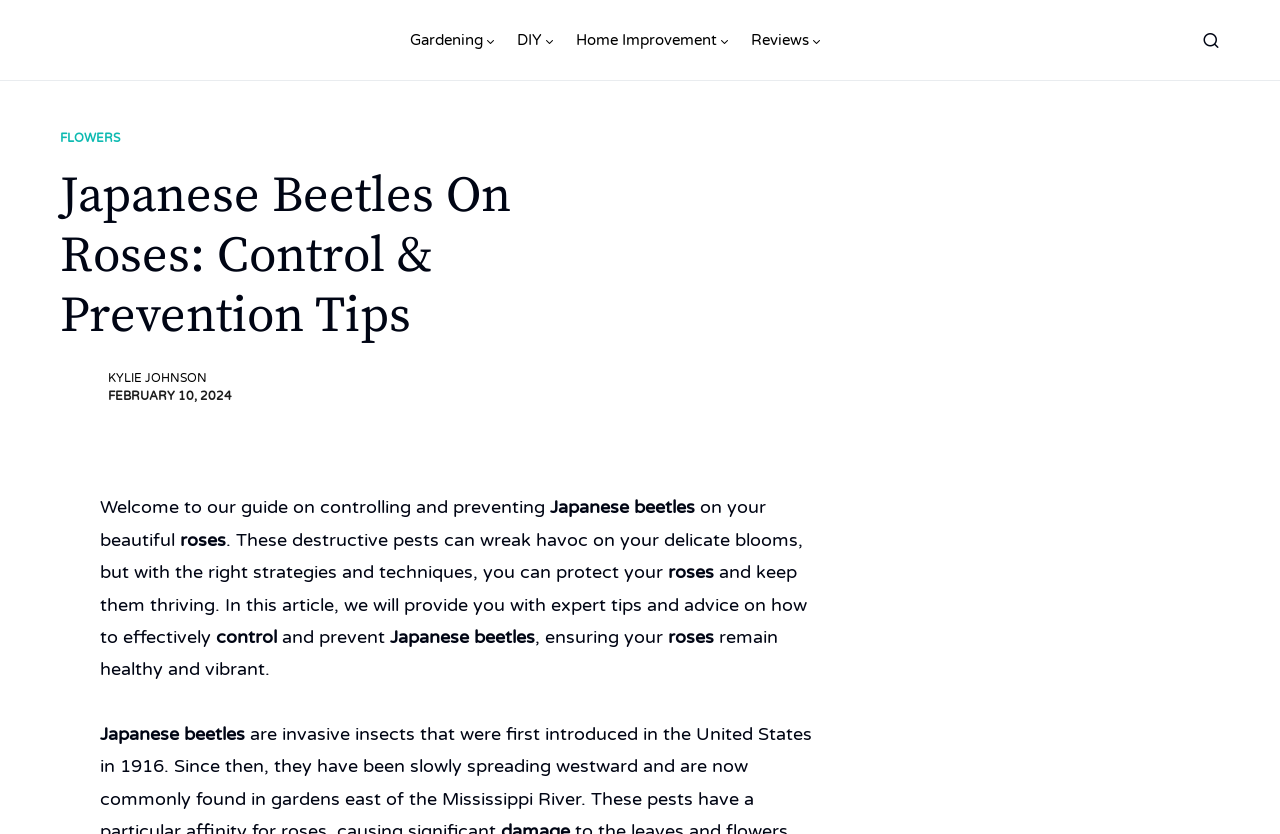Analyze the image and deliver a detailed answer to the question: What is the main image on the webpage about?

The main image on the webpage is a figure with an image of Japanese Beetles On Roses, which can be determined by looking at the image description and the context of the article.